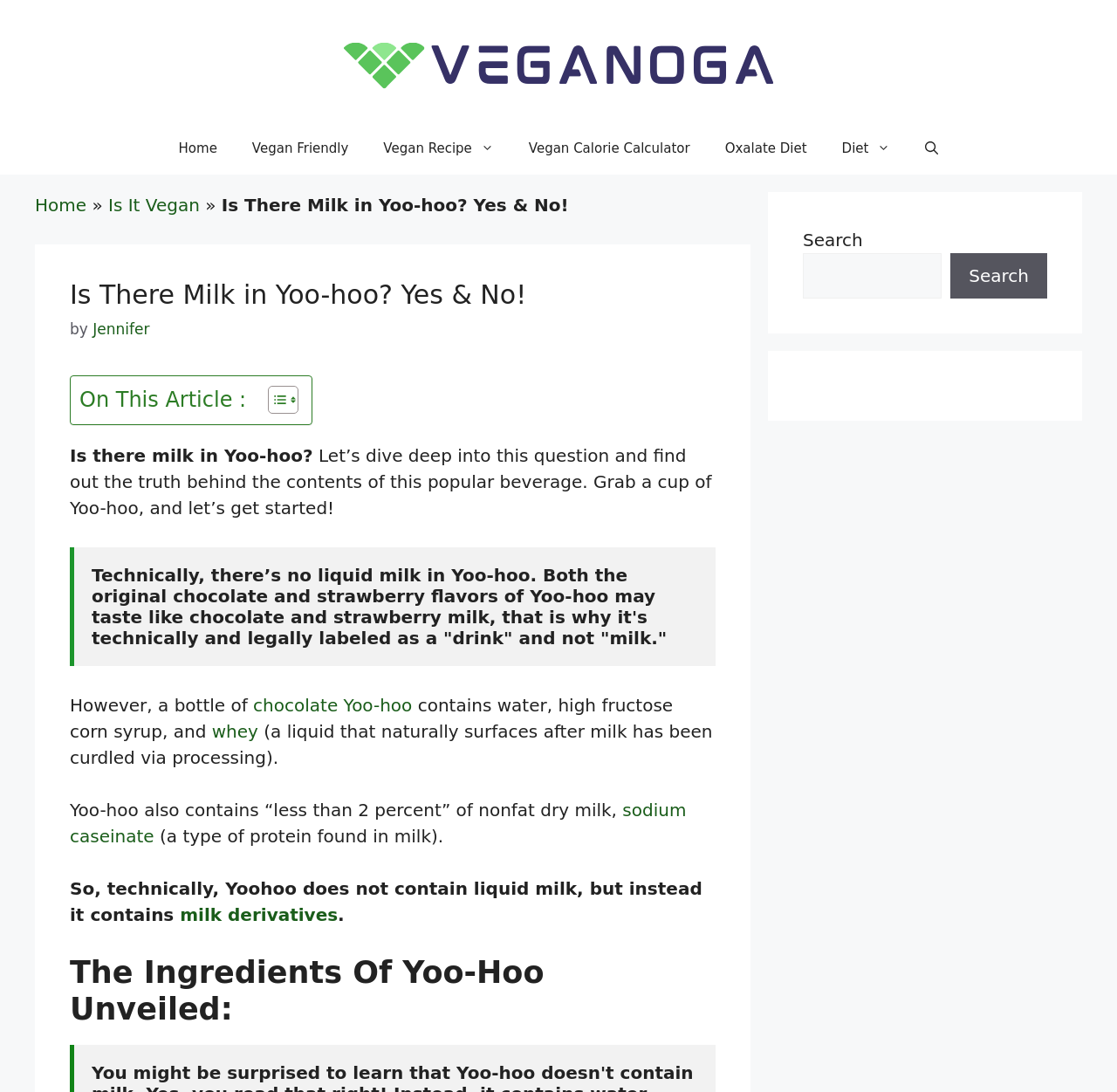What is the topic of the article? From the image, respond with a single word or brief phrase.

Milk in Yoo-hoo